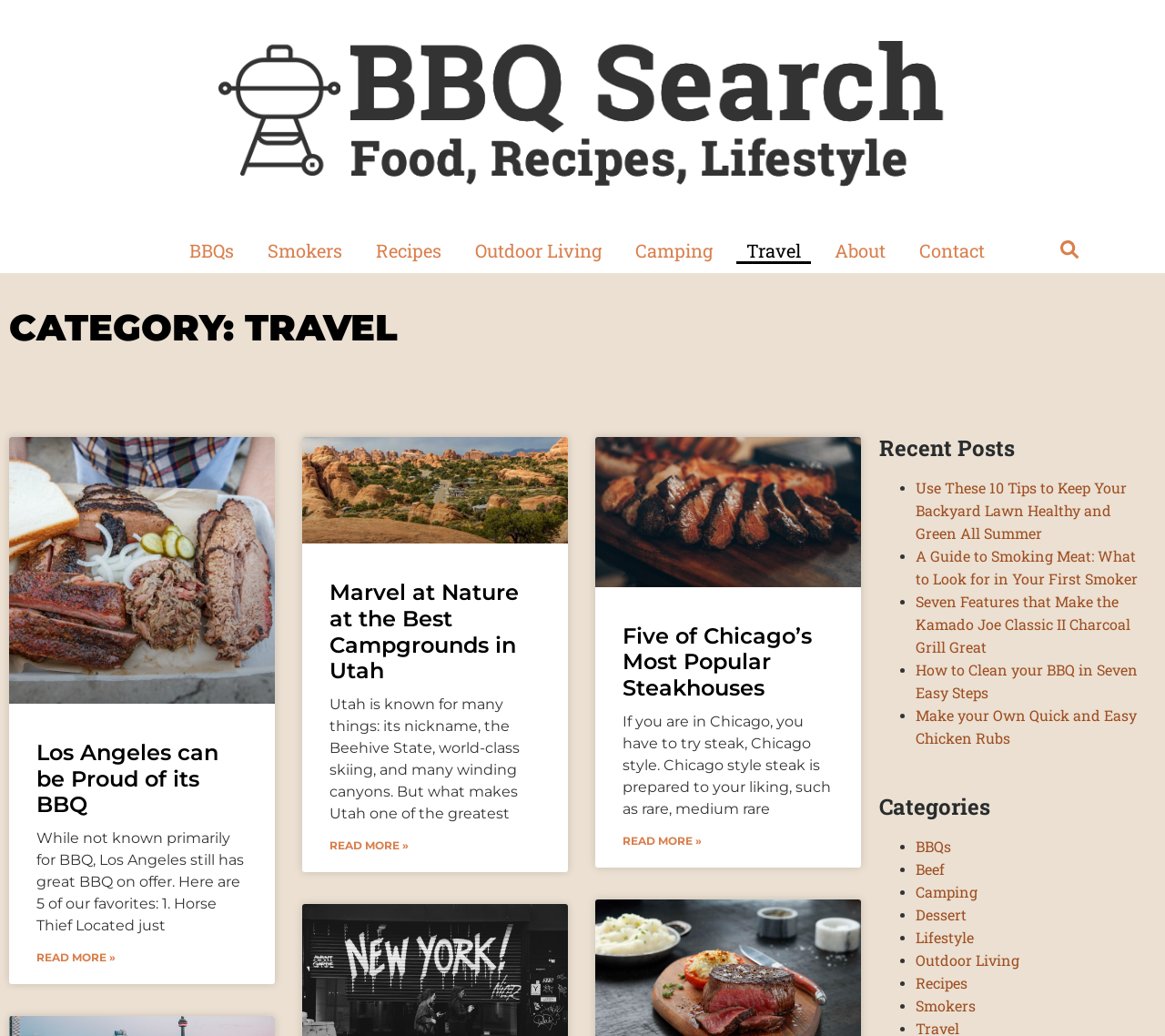Please identify the bounding box coordinates of the element on the webpage that should be clicked to follow this instruction: "Read more about Los Angeles can be Proud of its BBQ". The bounding box coordinates should be given as four float numbers between 0 and 1, formatted as [left, top, right, bottom].

[0.031, 0.917, 0.099, 0.932]